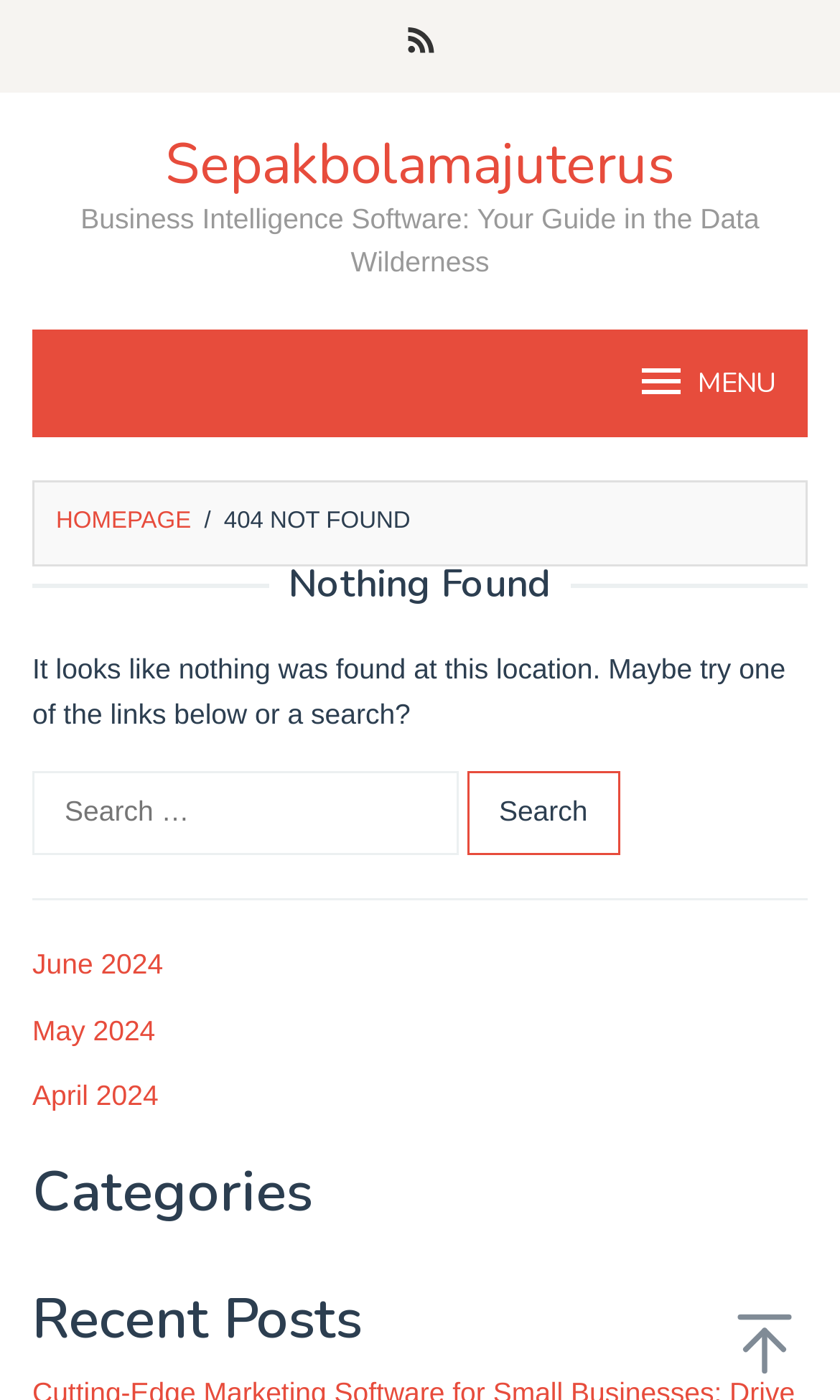Please pinpoint the bounding box coordinates for the region I should click to adhere to this instruction: "Click on the RSS link".

[0.46, 0.0, 0.54, 0.066]